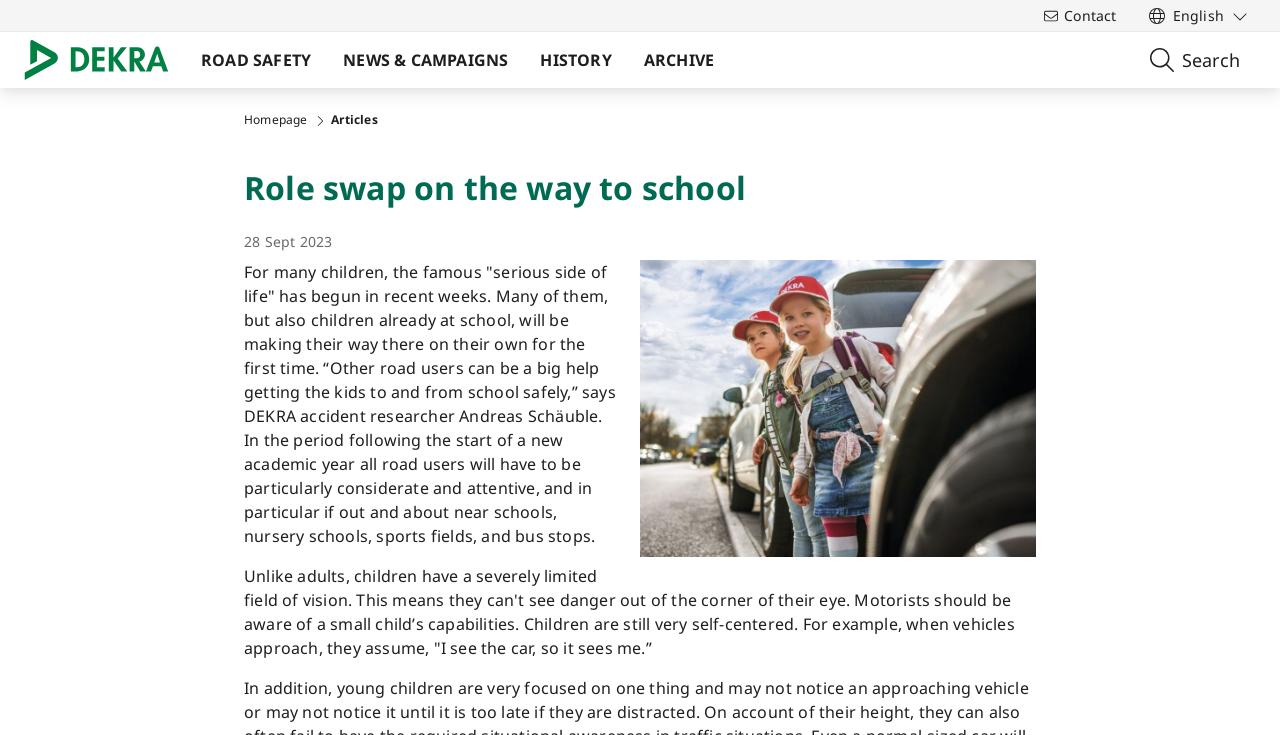Write an exhaustive caption that covers the webpage's main aspects.

The webpage appears to be an article about road safety, specifically focusing on children's safety while traveling to and from school. At the top of the page, there is a header section with links to "Contact", "English" (with a dropdown menu for language selection), and a logo. Below the header, there are navigation links to "ROAD SAFETY", "NEWS & CAMPAIGNS", "HISTORY", and "ARCHIVE".

On the left side of the page, there is a section with a link to the "Homepage" and an image. Next to it, there is a heading that reads "Role swap on the way to school". Below the heading, there is a date "28 Sept 2023" and a figure with two images, one of which is described as "Children and traffic".

The main content of the article is divided into two paragraphs. The first paragraph discusses the importance of road safety for children, quoting DEKRA accident researcher Andreas Schäuble. The second paragraph explains the limitations of children's field of vision and how motorists should be aware of these limitations to ensure the children's safety.

There are a total of 7 images on the page, including the logo, language selection icons, and the images within the figure. The layout of the page is organized, with clear headings and concise text.